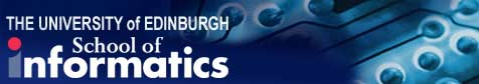Please give a succinct answer using a single word or phrase:
What is the purpose of the visual branding?

To identify the school as a leader